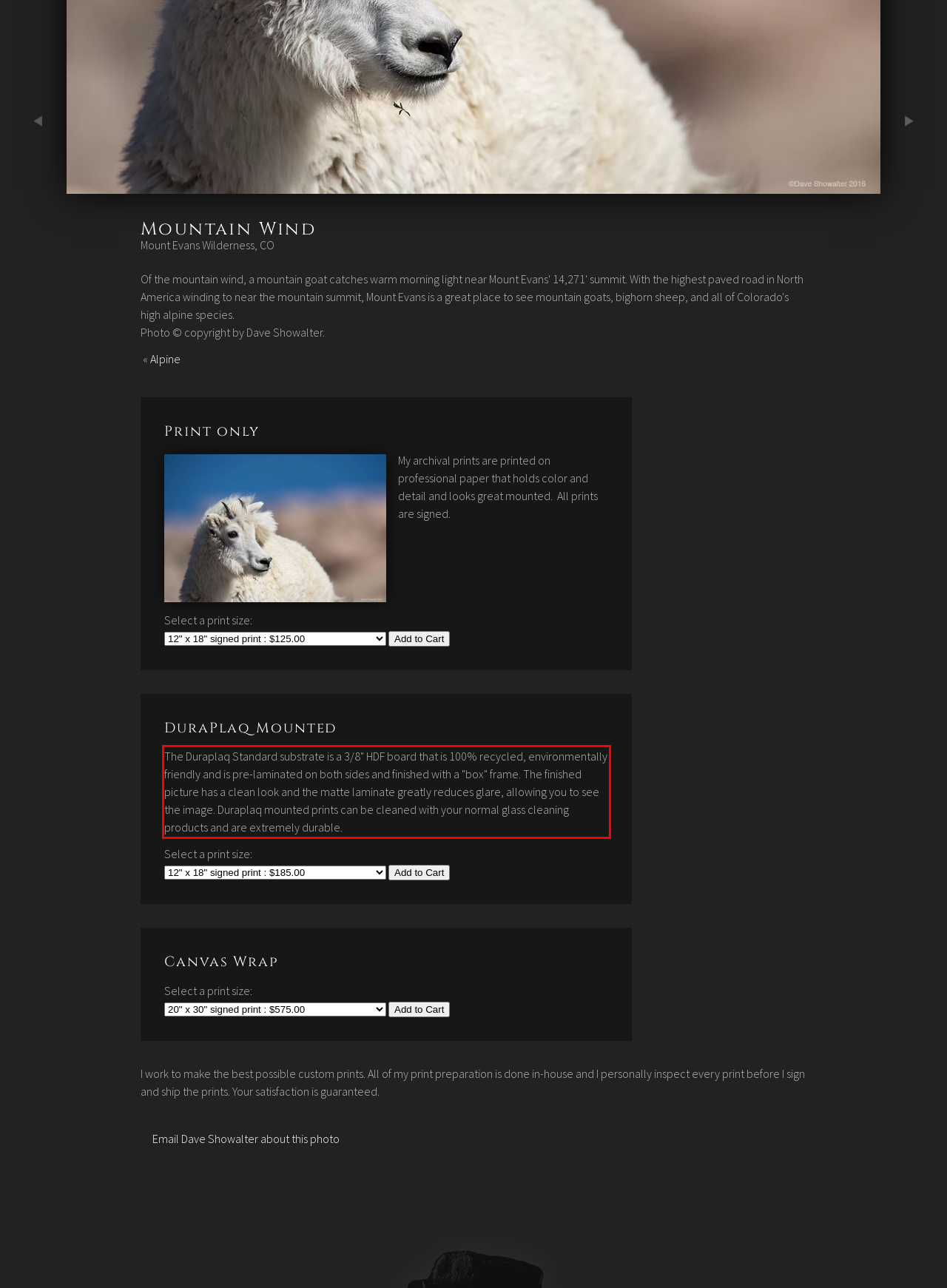You have a screenshot of a webpage where a UI element is enclosed in a red rectangle. Perform OCR to capture the text inside this red rectangle.

The Duraplaq Standard substrate is a 3/8" HDF board that is 100% recycled, environmentally friendly and is pre-laminated on both sides and finished with a "box" frame. The finished picture has a clean look and the matte laminate greatly reduces glare, allowing you to see the image. Duraplaq mounted prints can be cleaned with your normal glass cleaning products and are extremely durable.